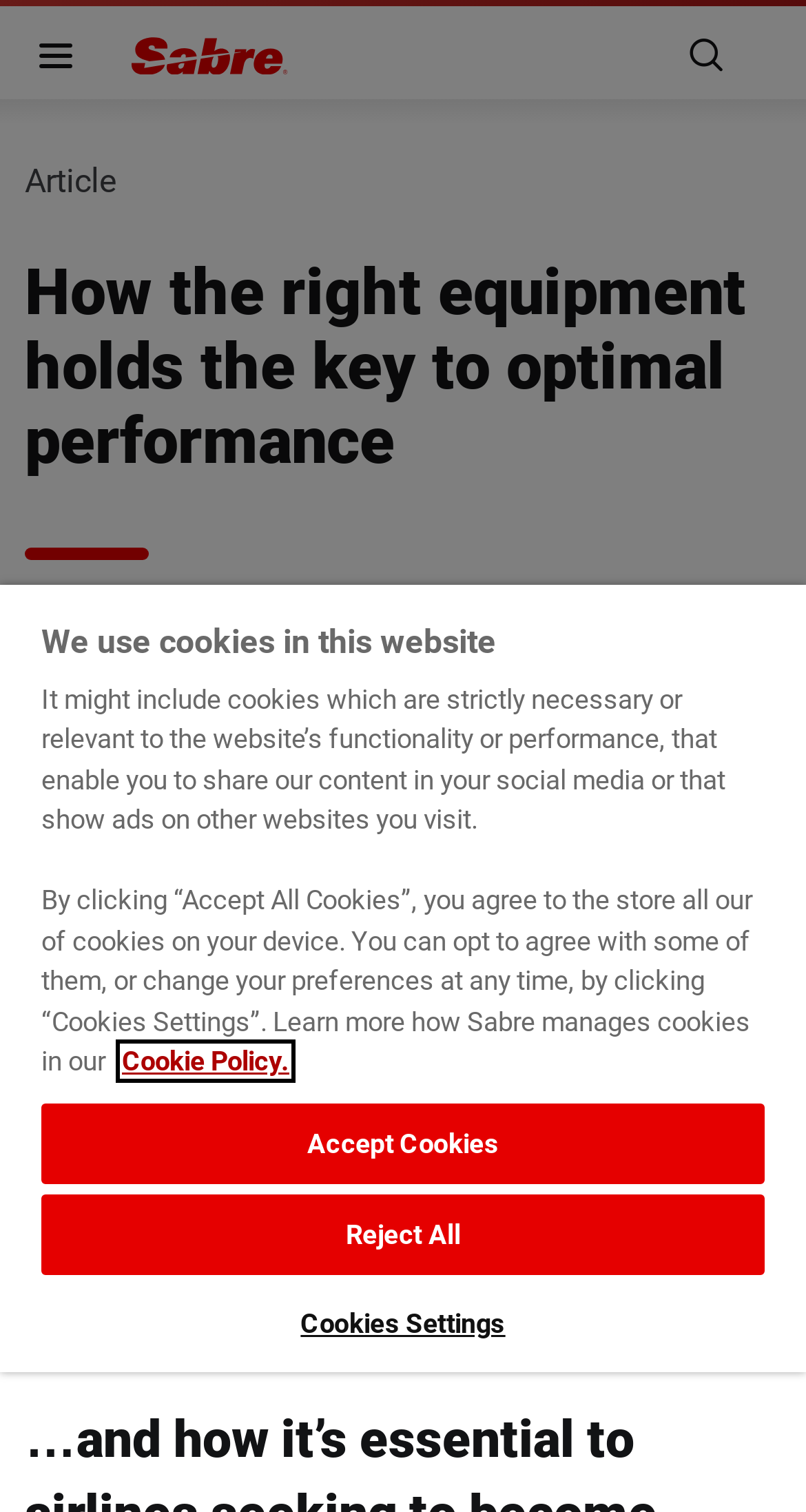What is the name of the company mentioned in the article?
Please answer using one word or phrase, based on the screenshot.

Sabre